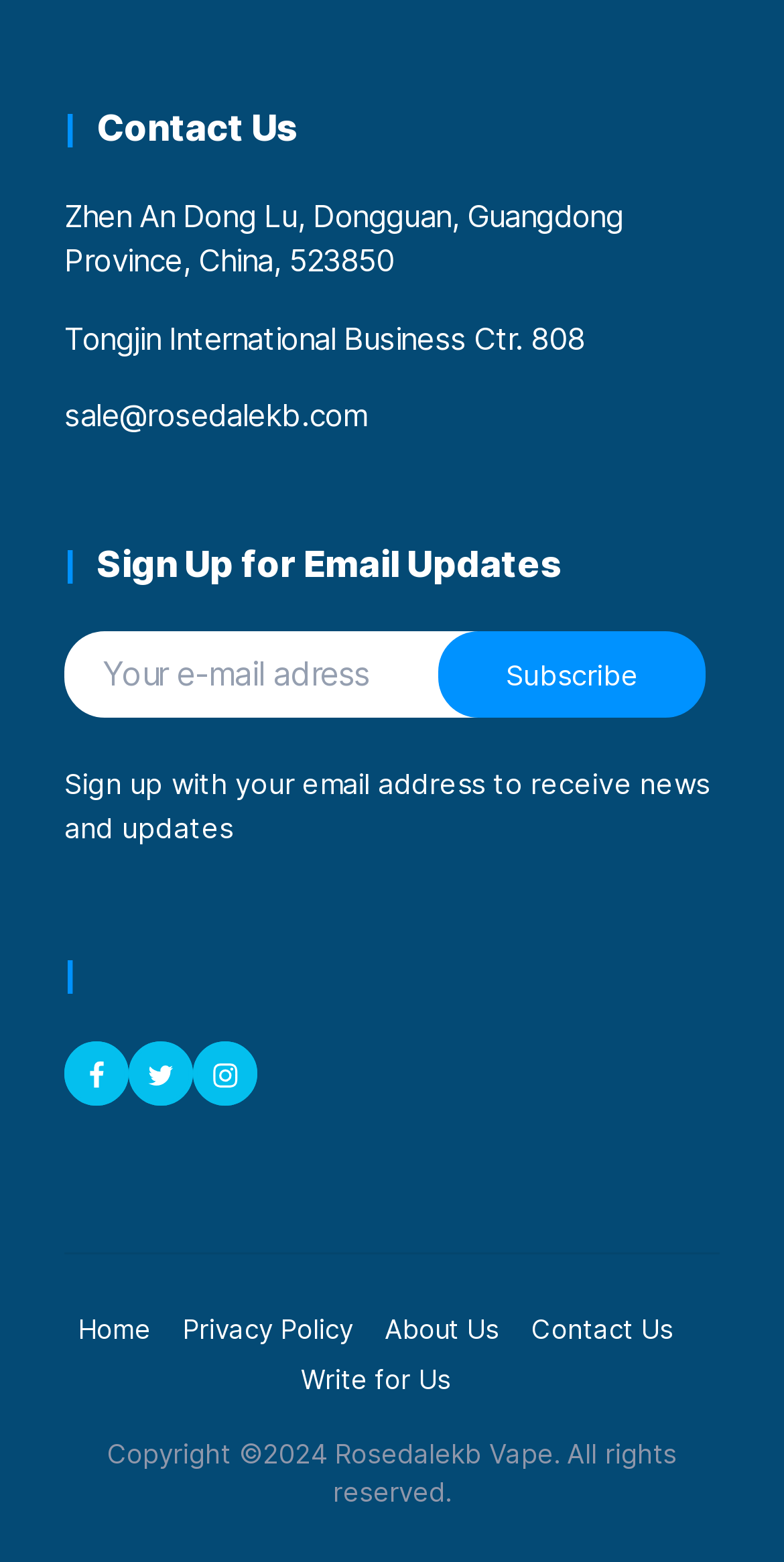How many social media platforms can you follow the company on?
Using the image as a reference, deliver a detailed and thorough answer to the question.

I counted the number of social media links, which are 'Follow on Facebook', 'Follow on Twitter', and 'Follow on Instagram', each with an accompanying image.